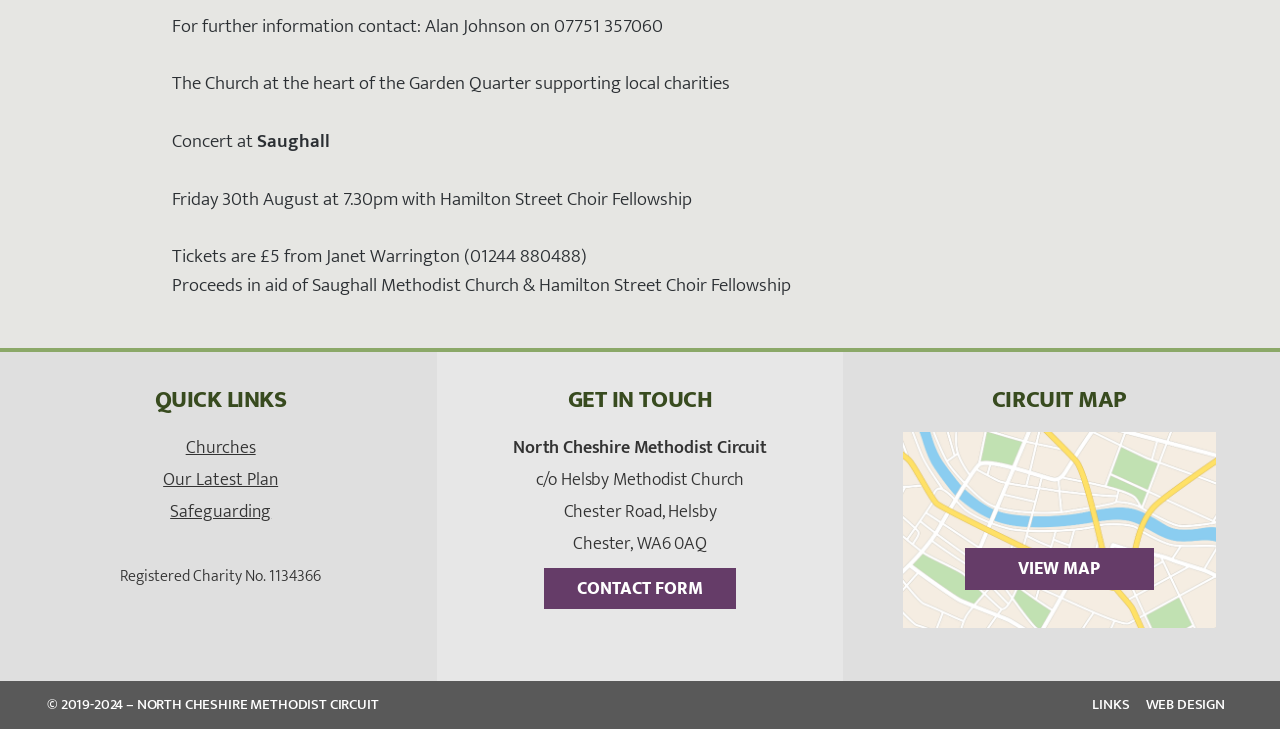Can you give a comprehensive explanation to the question given the content of the image?
What is the name of the choir performing at the concert?

The name of the choir performing at the concert can be found in the static text element that reads 'Friday 30th August at 7.30pm with Hamilton Street Choir Fellowship'.